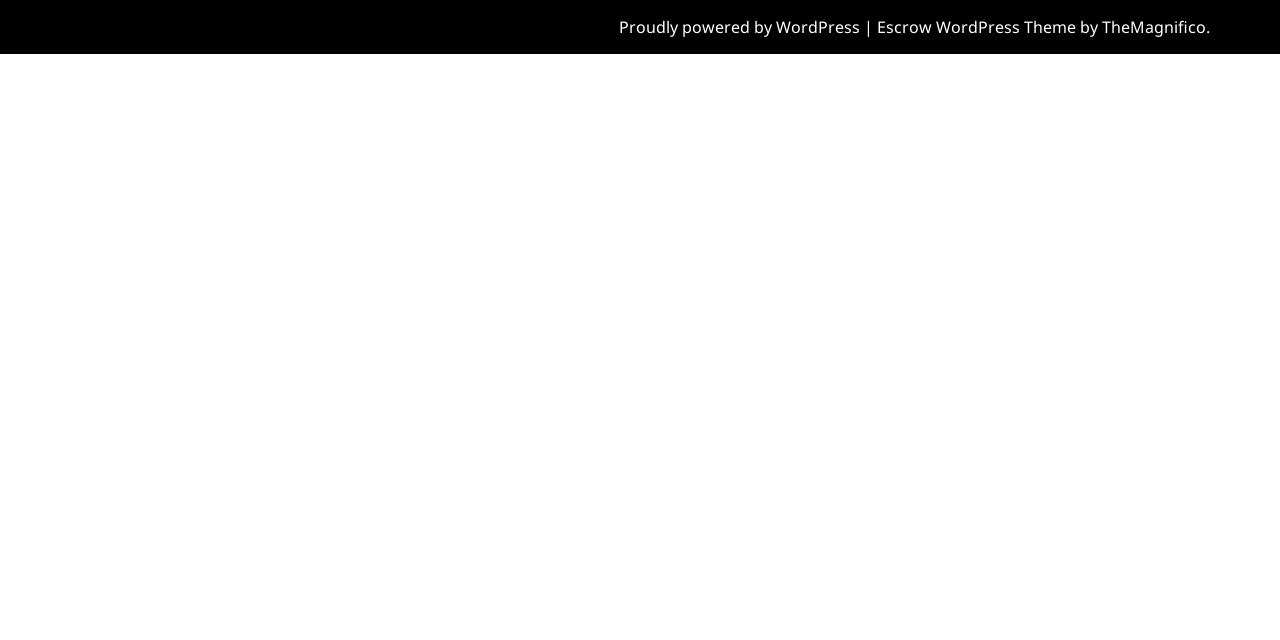Using the given element description, provide the bounding box coordinates (top-left x, top-left y, bottom-right x, bottom-right y) for the corresponding UI element in the screenshot: Escrow WordPress Theme

[0.685, 0.026, 0.844, 0.06]